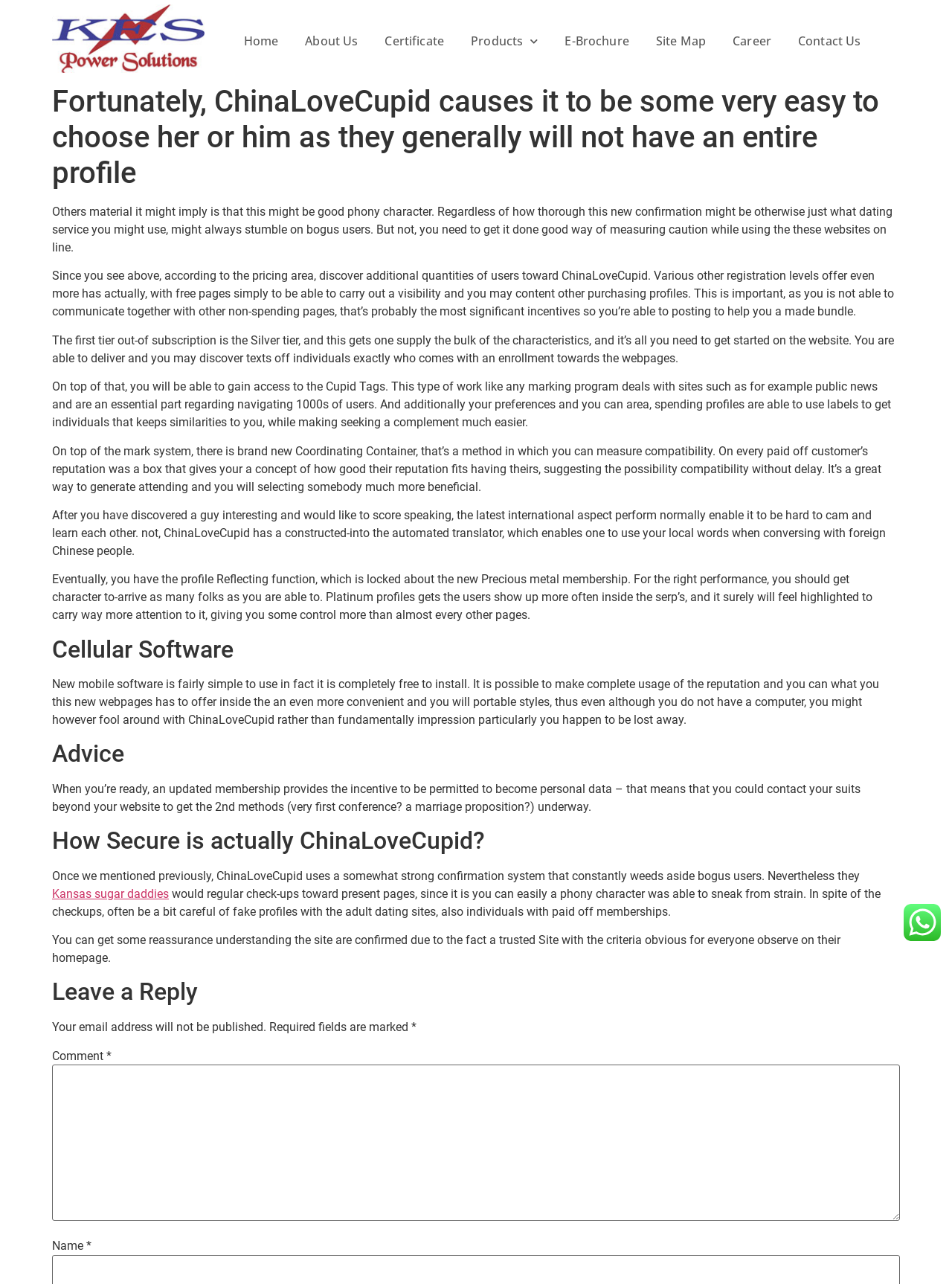Identify the bounding box coordinates of the region that should be clicked to execute the following instruction: "Click the 'Certificate' link".

[0.39, 0.022, 0.481, 0.043]